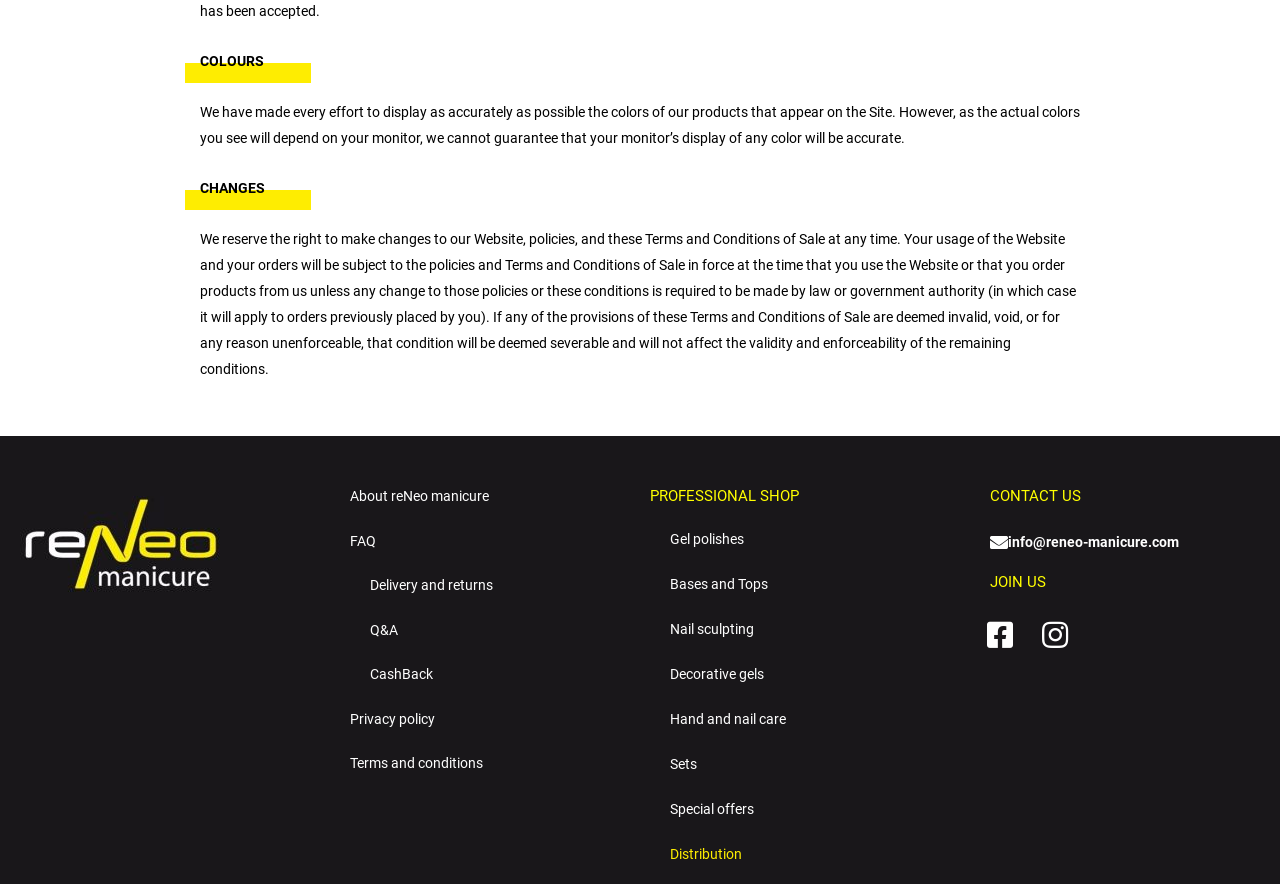What are the policies of the company?
Deliver a detailed and extensive answer to the question.

The policies of the company can be found in the link 'Terms and Conditions of Sale', which is located at the bottom of the webpage, and also mentioned in the StaticText element that describes the company's right to make changes to the Website, policies, and Terms and Conditions of Sale.